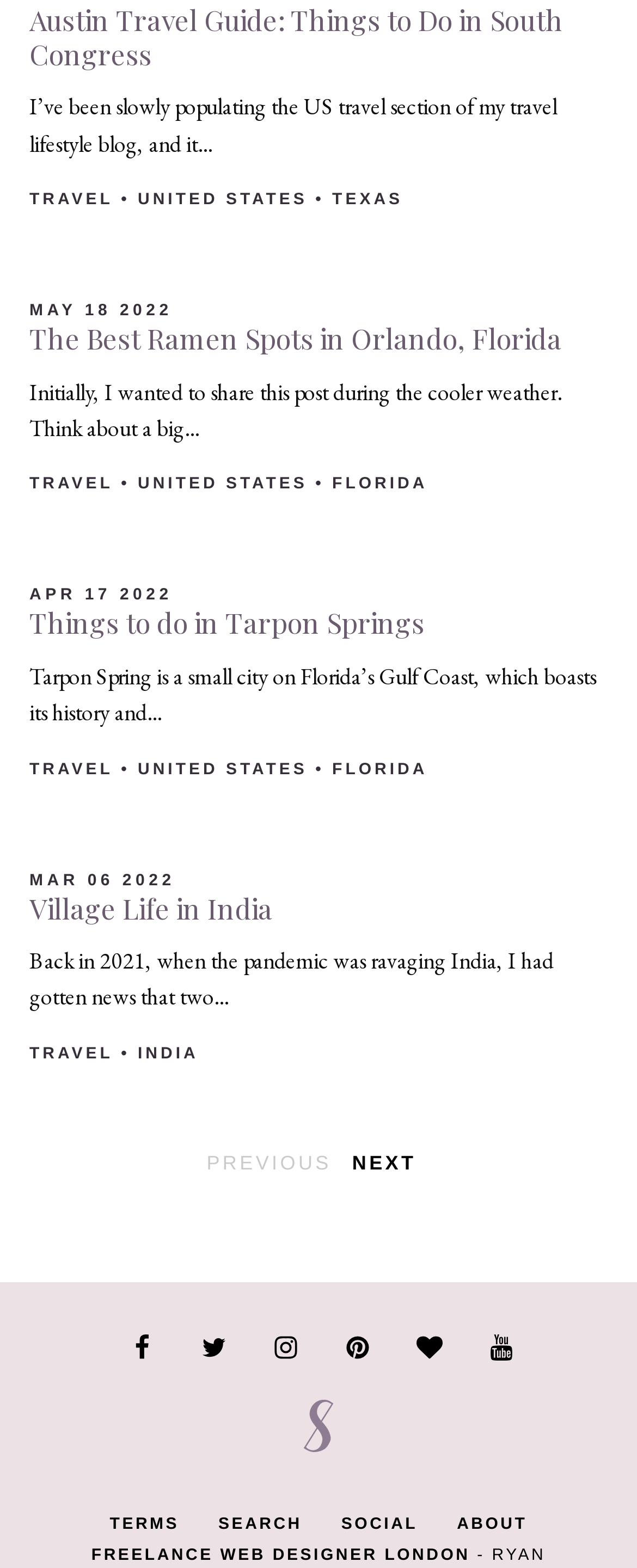What is the name of the author or owner of this webpage? Based on the image, give a response in one word or a short phrase.

Supal Desai